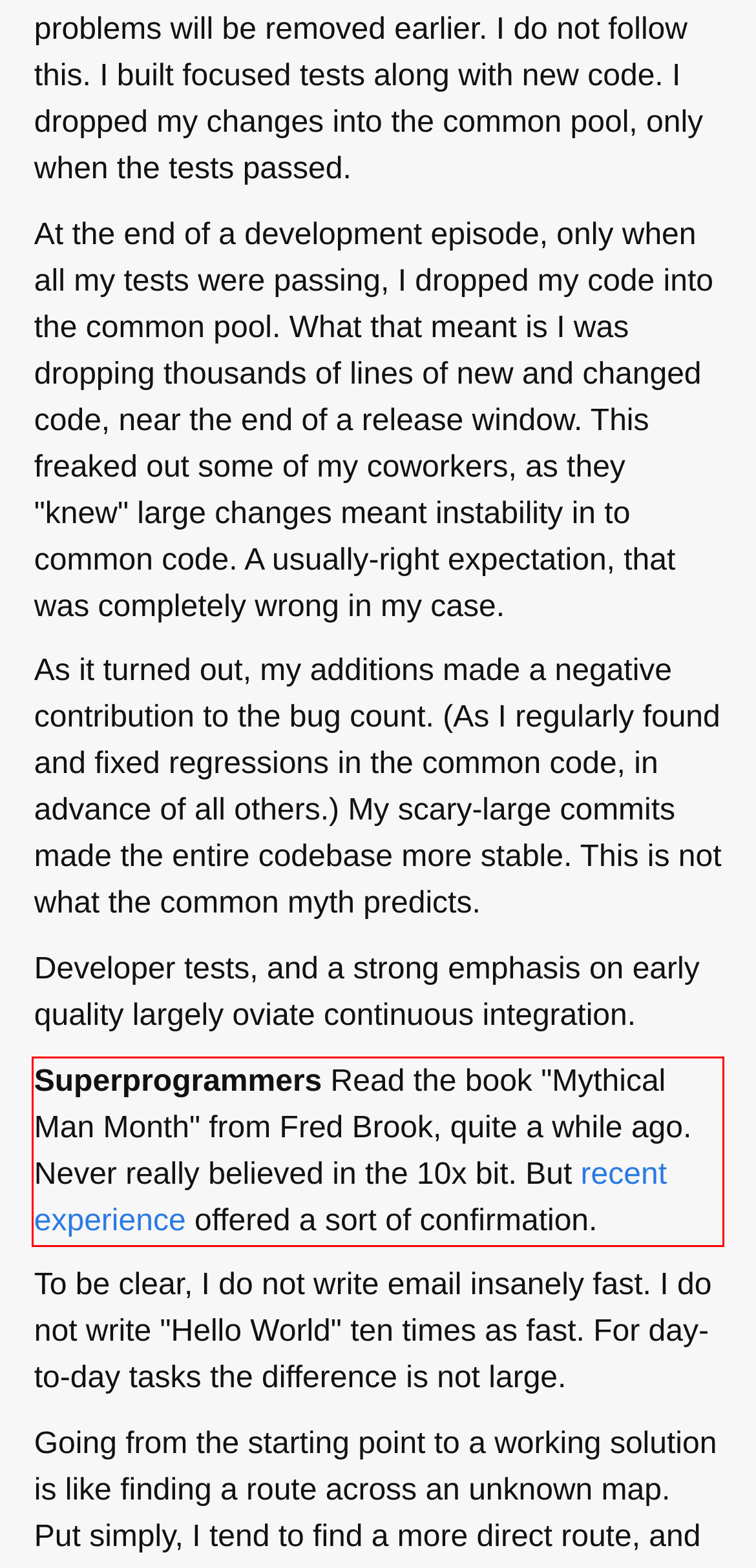Analyze the screenshot of a webpage where a red rectangle is bounding a UI element. Extract and generate the text content within this red bounding box.

Superprogrammers Read the book "Mythical Man Month" from Fred Brook, quite a while ago. Never really believed in the 10x bit. But recent experience offered a sort of confirmation.